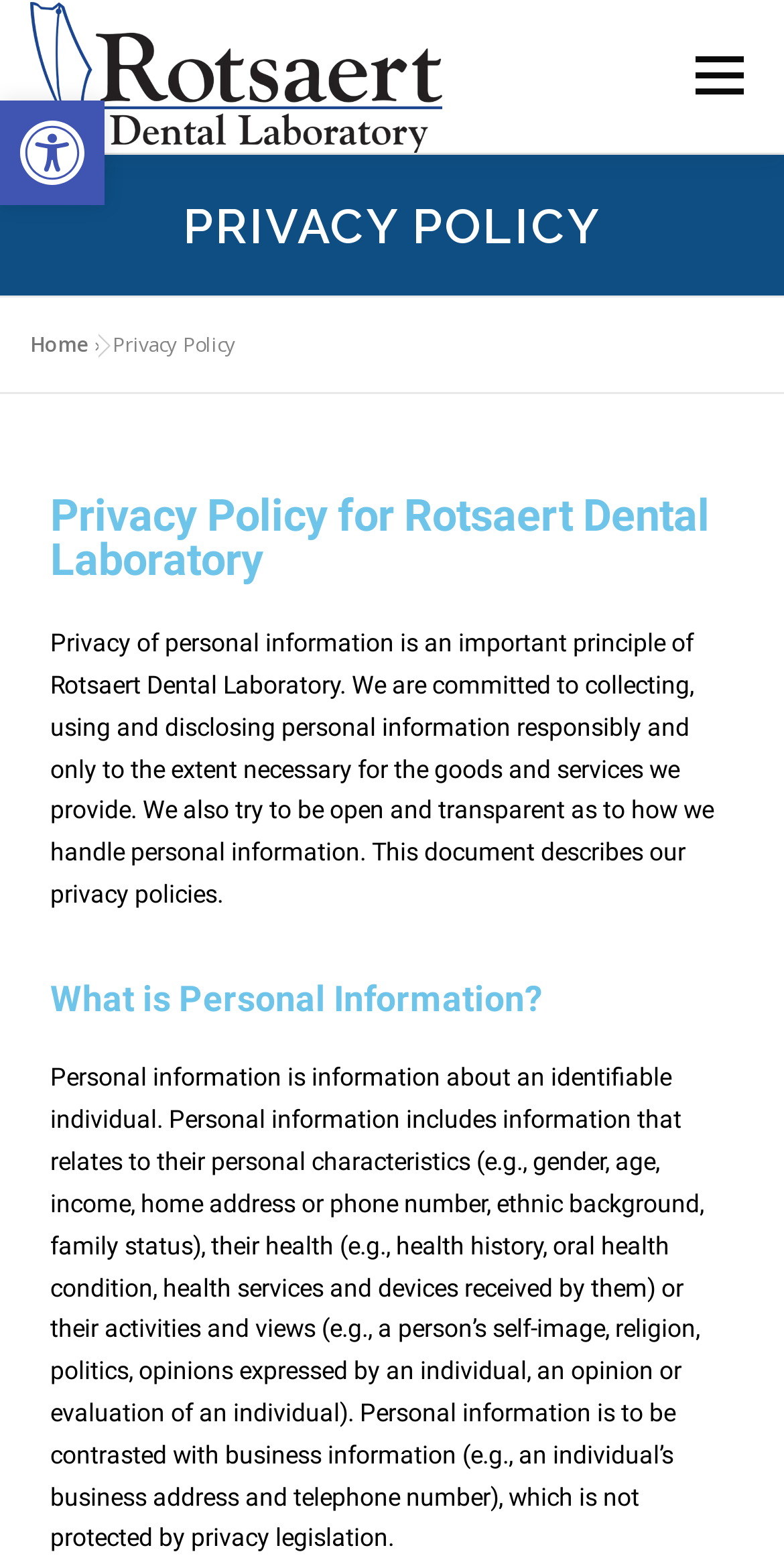What is the purpose of the 'DOWNLOAD RX FORMS' link?
Refer to the image and give a detailed answer to the query.

I inferred the purpose of the link by looking at the links 'General Prescription (PDF 1mb)', 'Surgical Guide Prescription (PDF 1mb)', etc. that are hierarchically under the 'DOWNLOAD RX FORMS' link, which suggests that the link is used to download various types of prescription forms.